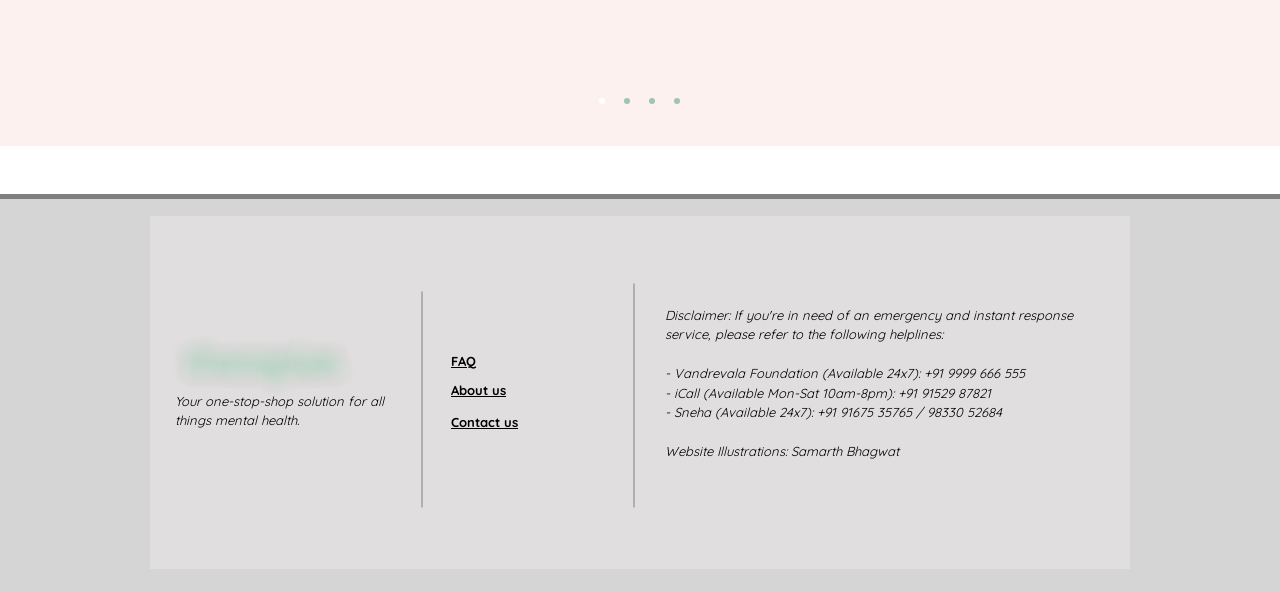Please give a one-word or short phrase response to the following question: 
What is the theme of this website?

Mental Health